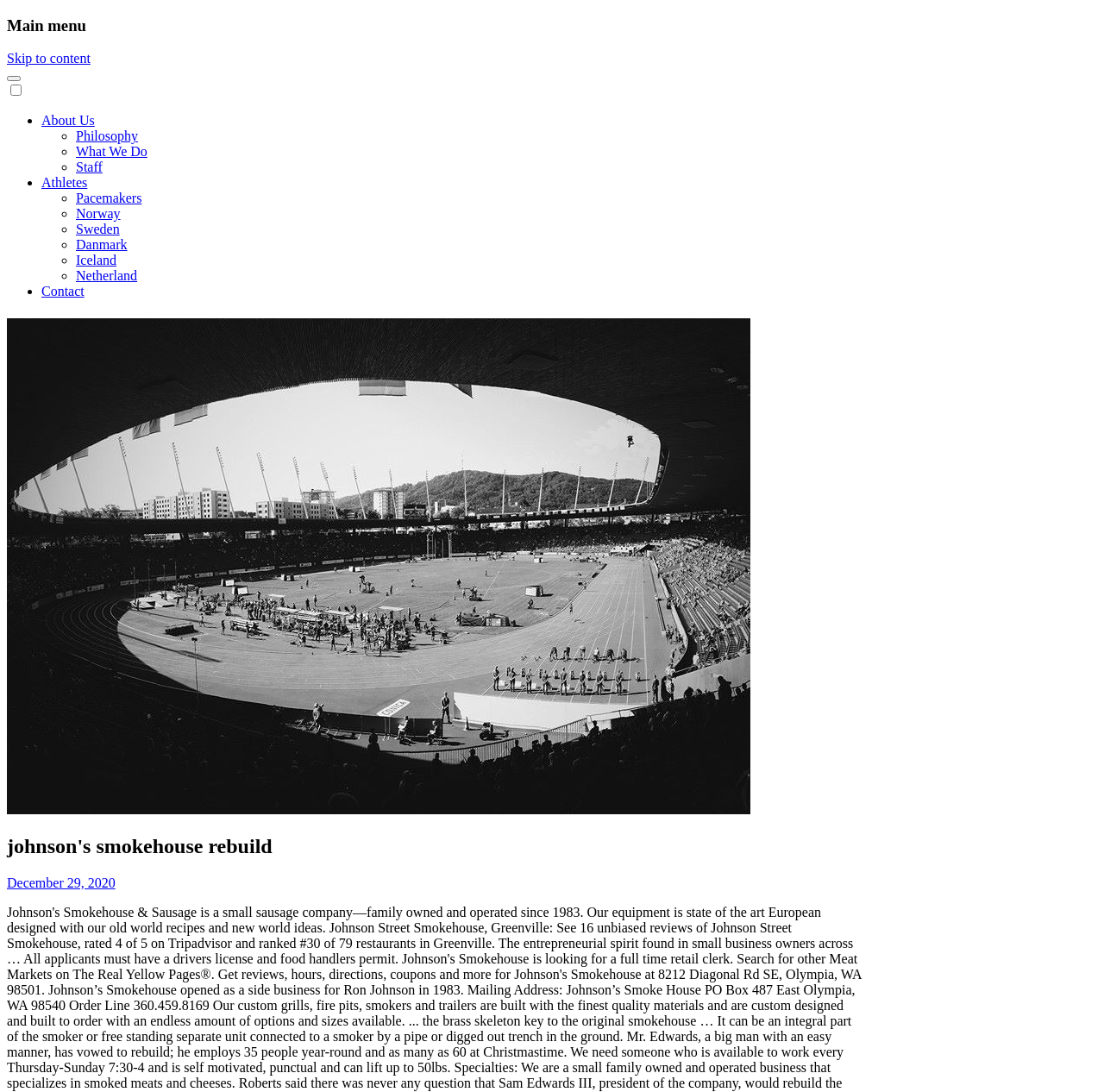Determine the bounding box of the UI element mentioned here: "December 29, 2020". The coordinates must be in the format [left, top, right, bottom] with values ranging from 0 to 1.

[0.006, 0.801, 0.104, 0.815]